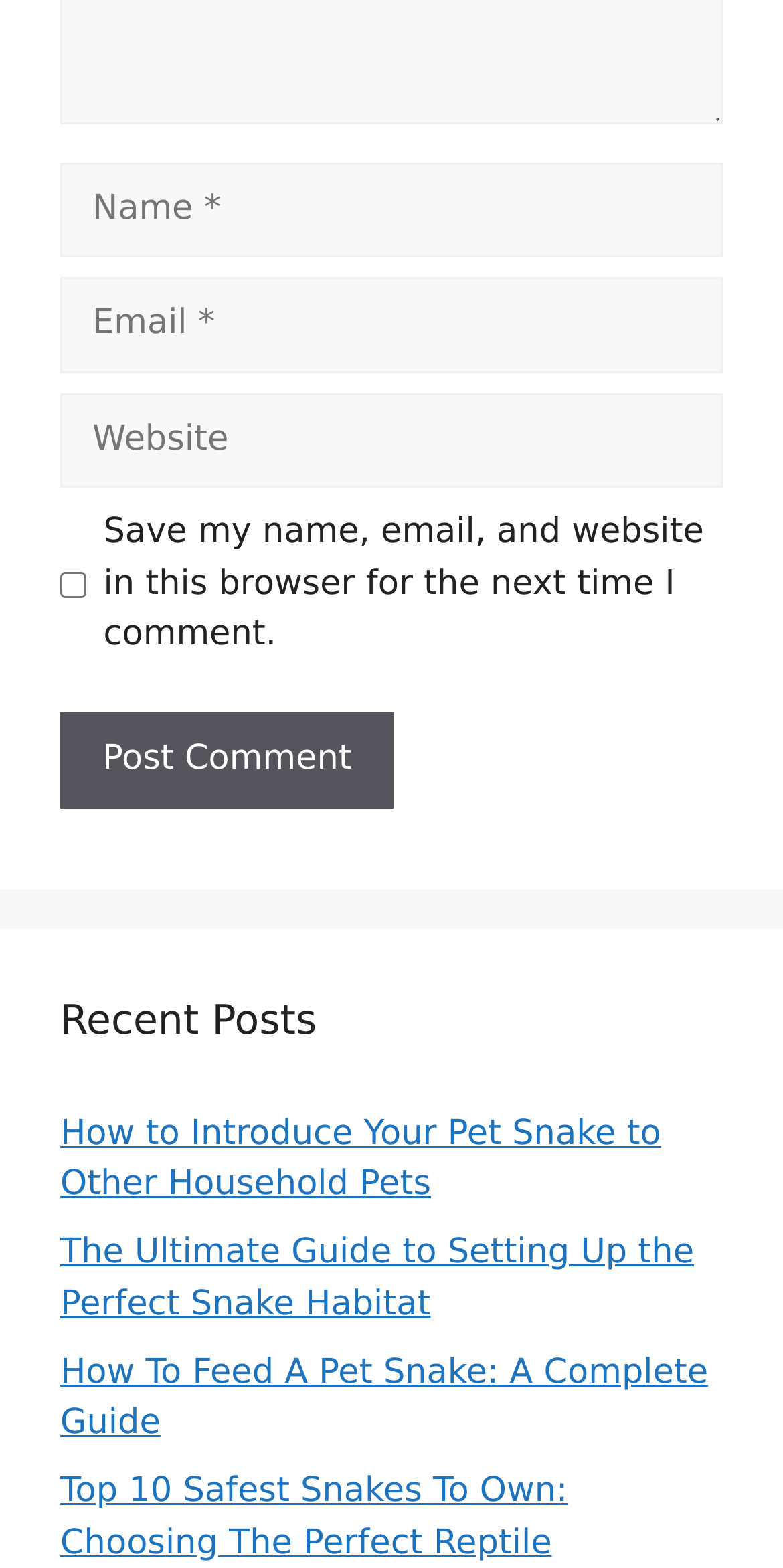Reply to the question below using a single word or brief phrase:
How many textboxes are there?

3